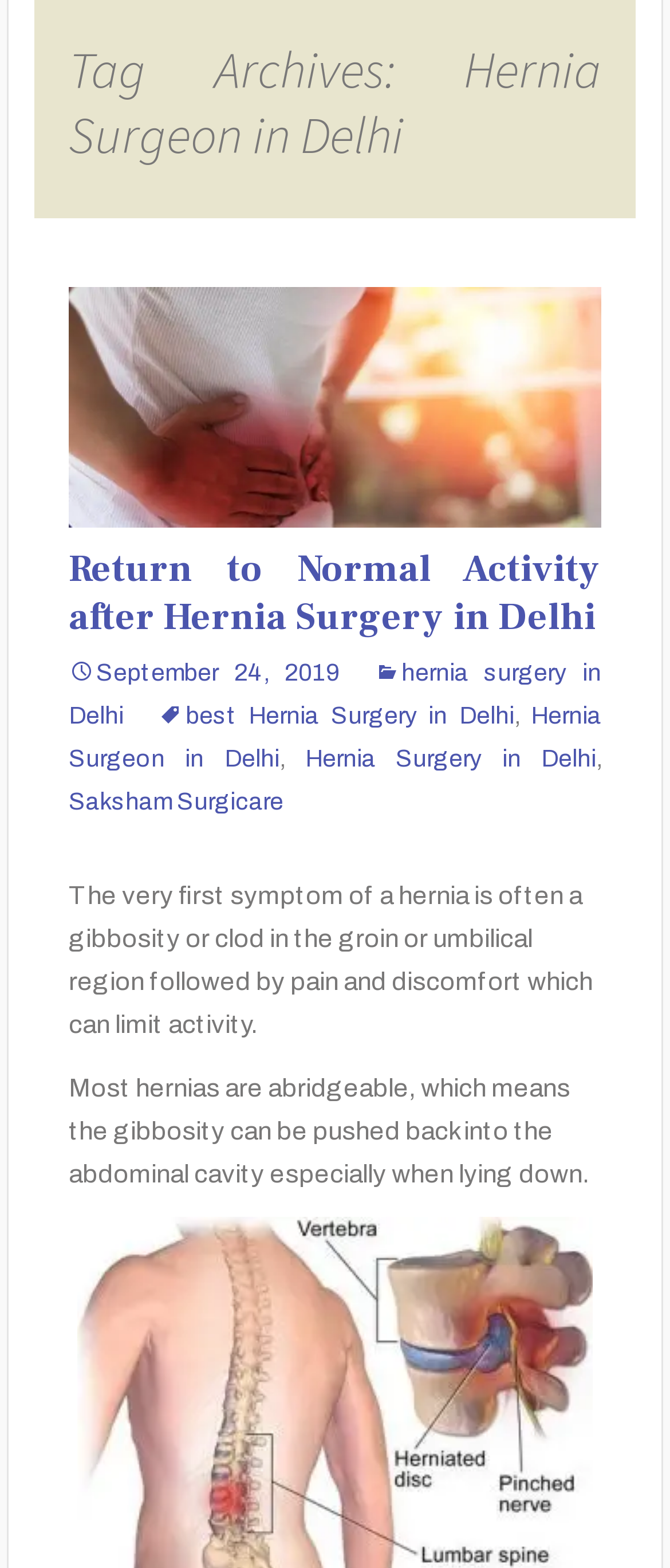Provide the bounding box coordinates, formatted as (top-left x, top-left y, bottom-right x, bottom-right y), with all values being floating point numbers between 0 and 1. Identify the bounding box of the UI element that matches the description: Hernia Surgery in Delhi

[0.455, 0.475, 0.89, 0.492]